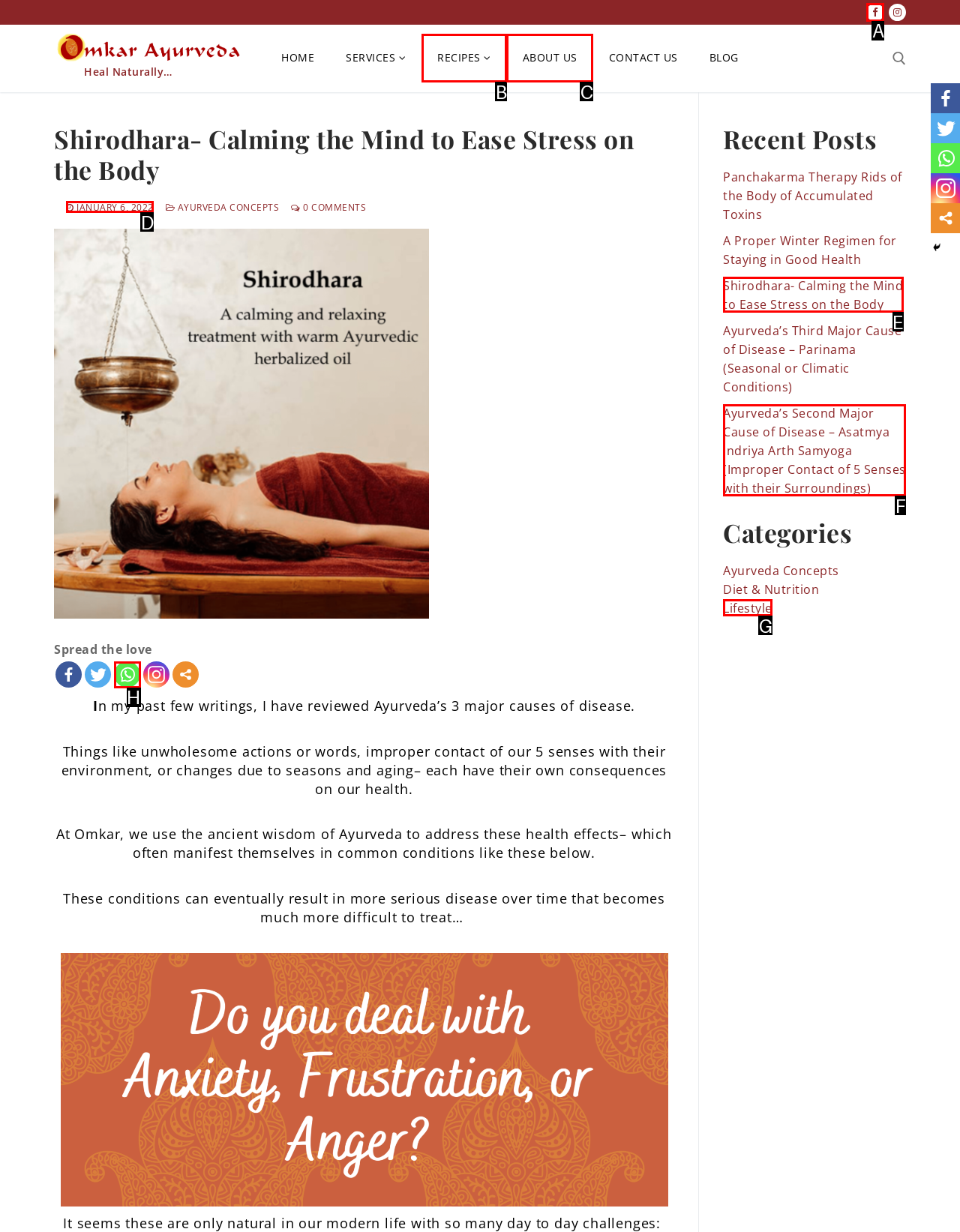Determine the UI element that matches the description: About Us
Answer with the letter from the given choices.

C